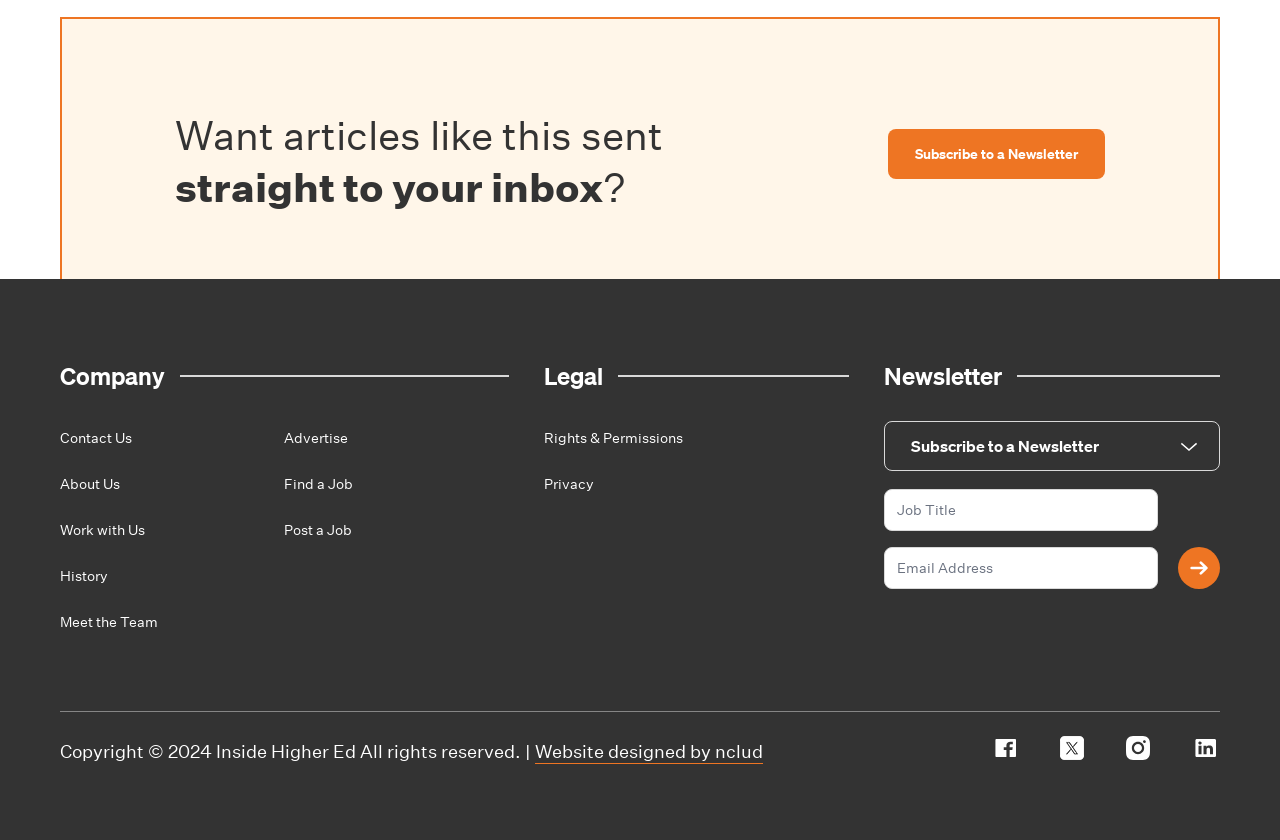Answer the question below using just one word or a short phrase: 
What is the name of the company that designed the website?

nclud